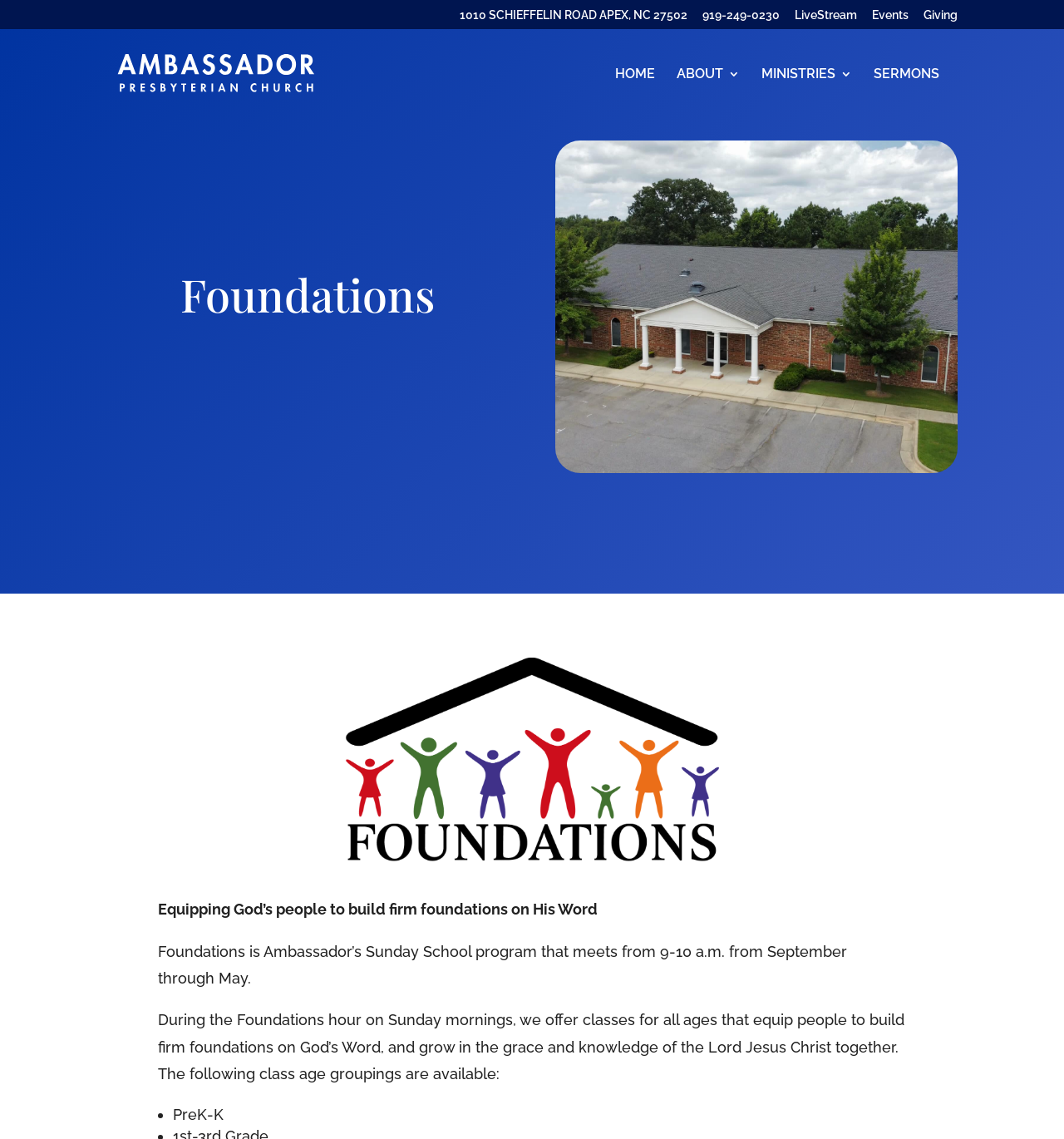Using the elements shown in the image, answer the question comprehensively: What is the phone number of Ambassador Presbyterian Church?

I found the phone number by looking at the top navigation bar, where I saw a link with the text '919-249-0230', which is likely the phone number of the church.